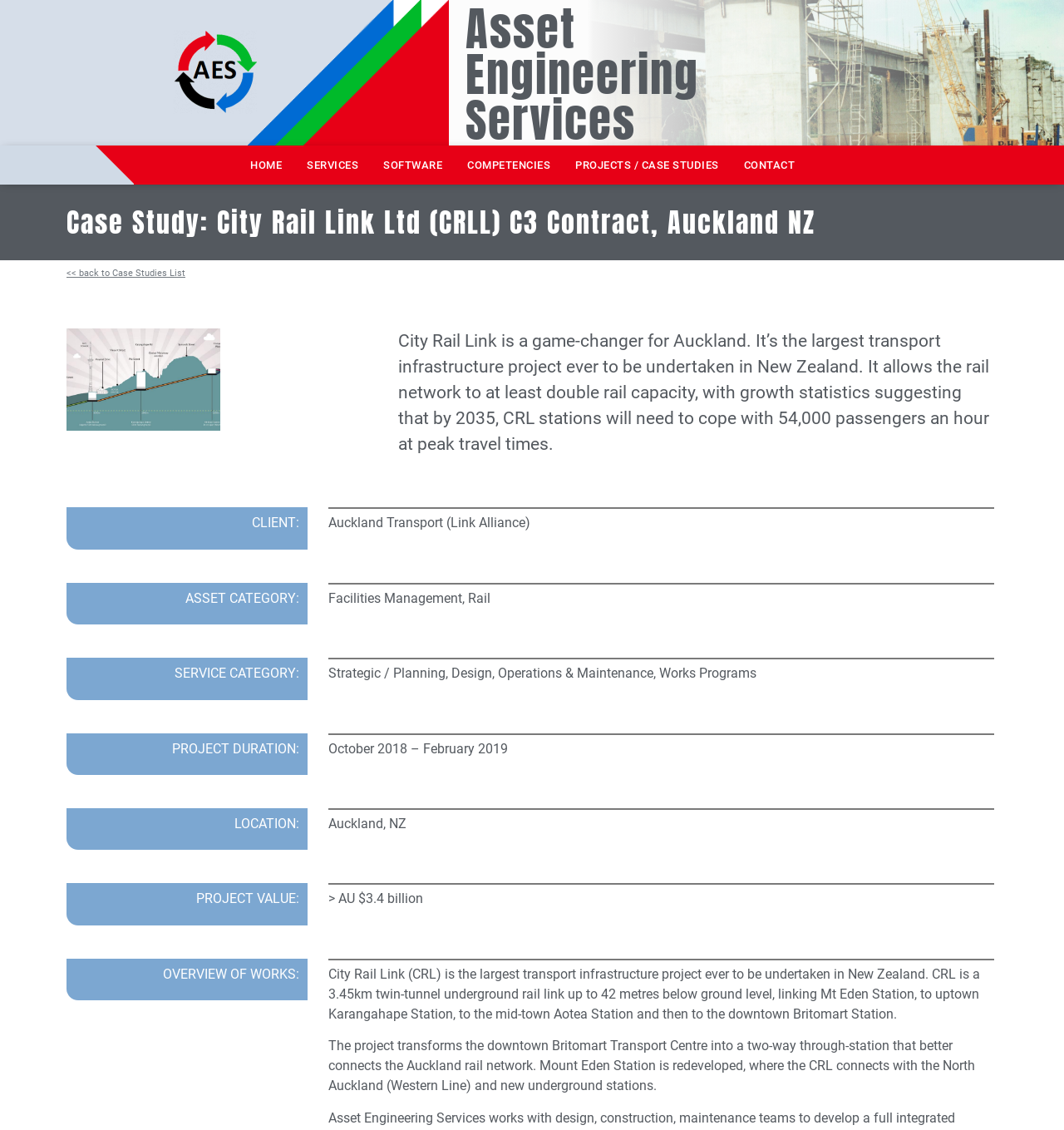Based on the image, please elaborate on the answer to the following question:
What is the project value of the City Rail Link?

The answer can be found in the StaticText element with the text 'PROJECT VALUE:' and its corresponding value '> AU $3.4 billion' which is located in the middle of the webpage, providing information about the project value.